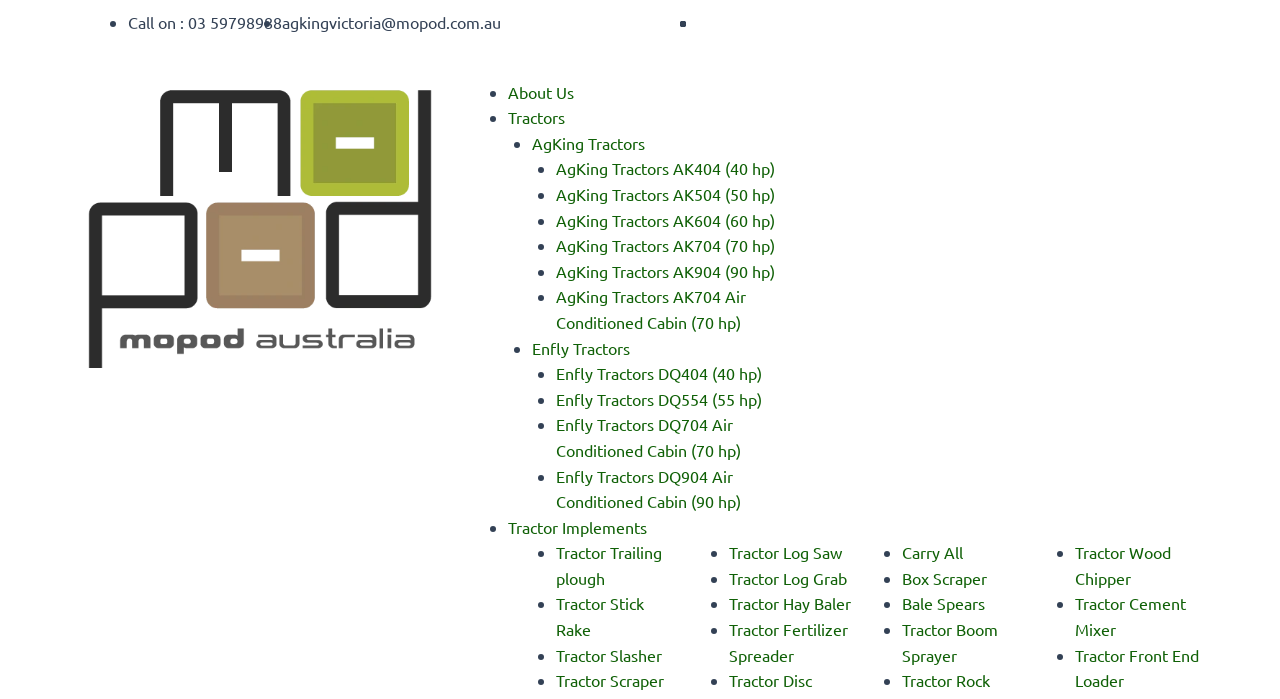Using the description: "How to Book the Hall", determine the UI element's bounding box coordinates. Ensure the coordinates are in the format of four float numbers between 0 and 1, i.e., [left, top, right, bottom].

None